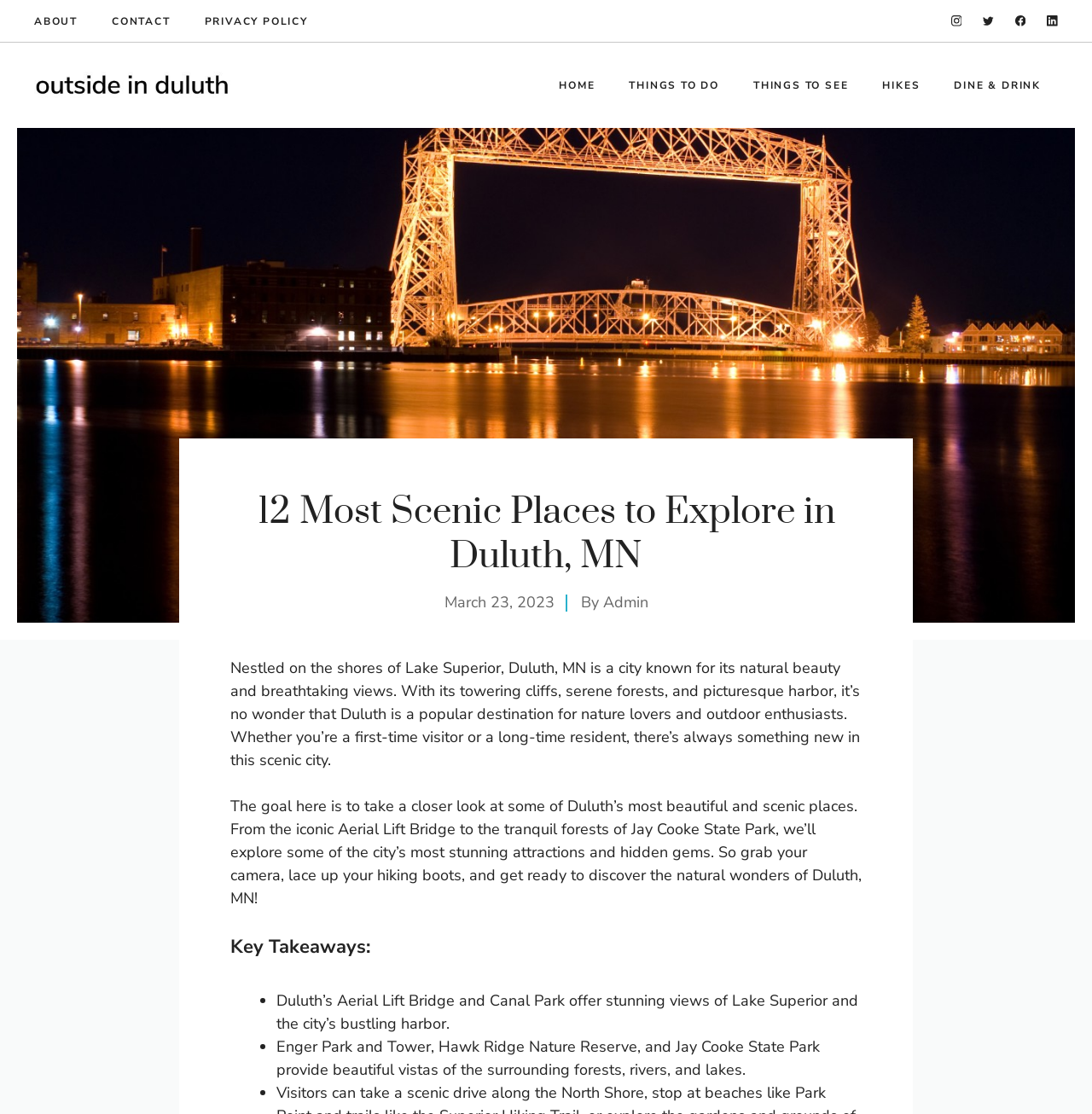Illustrate the webpage thoroughly, mentioning all important details.

The webpage is about exploring scenic places in Duluth, Minnesota. At the top, there are several links to navigate to different sections of the website, including "ABOUT", "CONTACT", and "PRIVACY POLICY", as well as social media links to Instagram, Twitter, Facebook, and LinkedIn. 

Below the navigation links, there is a banner with a link to the website's homepage, "Outside In Duluth", accompanied by an image. 

To the right of the banner, there is a primary navigation menu with links to "HOME", "THINGS TO DO", "THINGS TO SEE", "HIKES", and "DINE & DRINK". 

The main content of the webpage starts with a heading that reads "12 Most Scenic Places to Explore in Duluth, MN". Below the heading, there is a timestamp indicating that the article was published on March 23, 2023, followed by the author's name, "Admin". 

The article begins with a brief introduction to Duluth, describing its natural beauty and popularity among nature lovers and outdoor enthusiasts. The introduction is followed by a section that outlines the goal of the article, which is to explore Duluth's most beautiful and scenic places. 

The article then presents a list of key takeaways, which includes three points: Duluth's Aerial Lift Bridge and Canal Park offer stunning views of Lake Superior and the city's harbor; Enger Park and Tower, Hawk Ridge Nature Reserve, and Jay Cooke State Park provide beautiful vistas of the surrounding forests, rivers, and lakes; and other scenic attractions.